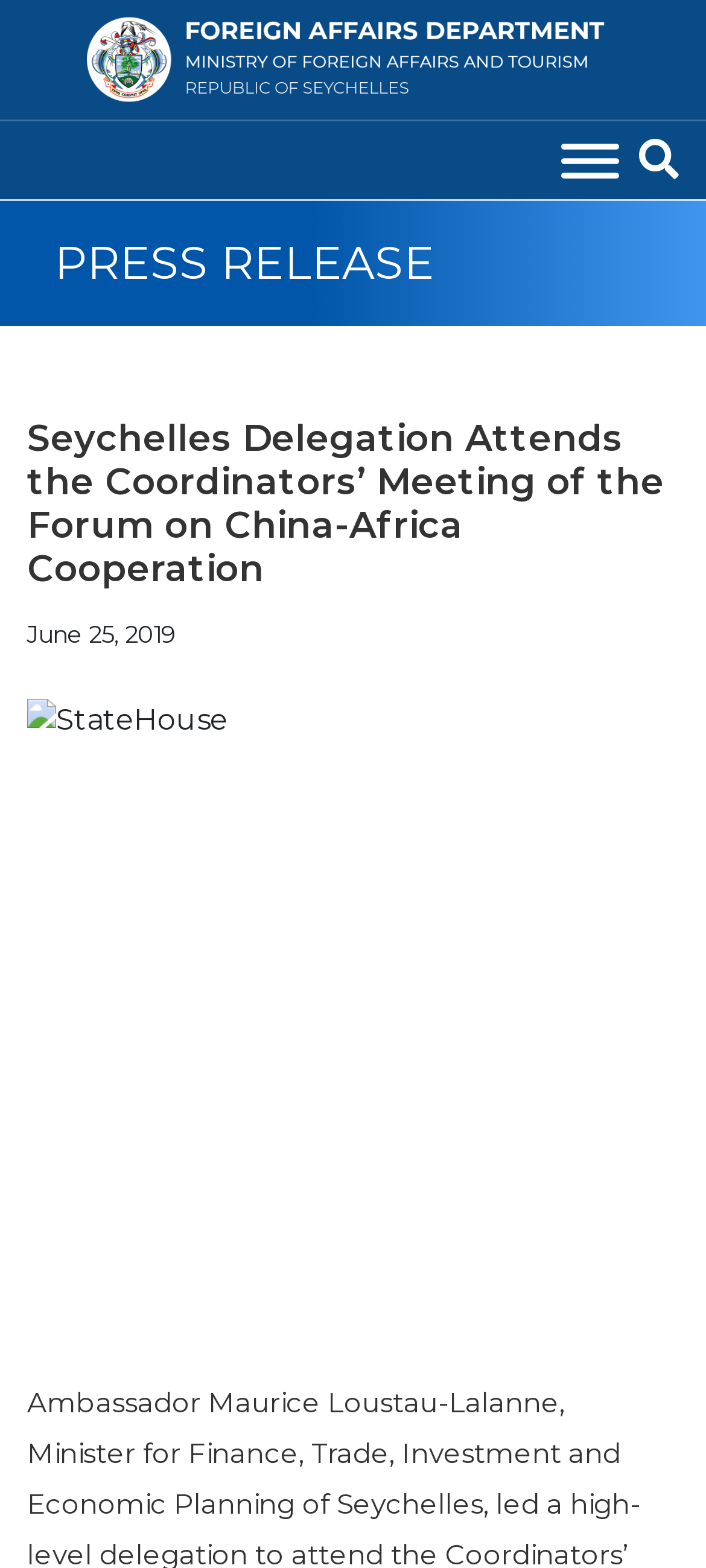Answer the question below in one word or phrase:
Is the button expanded?

No